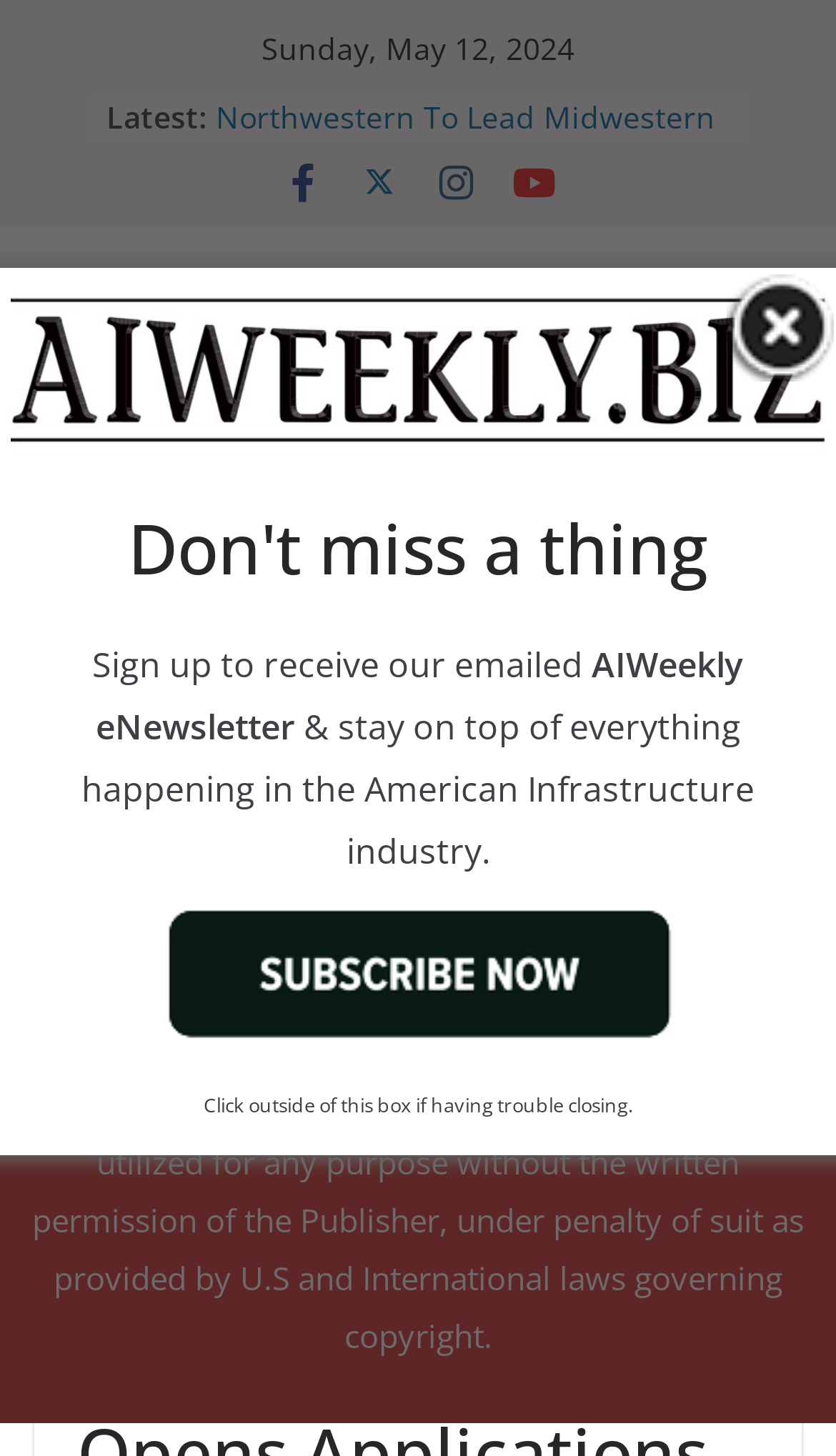Provide an in-depth caption for the elements present on the webpage.

The webpage appears to be a news or blog article from the American Infrastructure website. At the top, there is a date "Sunday, May 12, 2024" and a label "Latest:". Below this, there is a list of news articles or links, each preceded by a bullet point. The list includes topics such as flood control, water systems, and construction projects.

To the right of the list, there are four social media icons, represented by Unicode characters. Above these icons, there is a link to the "American Infrastructure" website, accompanied by a logo image that spans the entire width of the page.

Below the list of news articles, there is a large banner or header with the title "Biden-Harris Administration Opens Applications for Over $9 Billion in Funding to Modernize Nation’s Bridges". This title is likely the main topic of the webpage.

On the right side of the page, there is a section with a heading "Don't miss a thing" and a call to action to sign up for the "AIWeekly eNewsletter" to stay updated on the American Infrastructure industry.

At the bottom of the page, there is a copyright notice and a terms of viewing policy statement from Builder Media. There is also a "Close" button with an accompanying image, likely used to close a popup or modal window.

Throughout the page, there are various links, images, and icons, but the overall structure is organized and easy to follow.